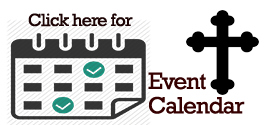What does the checkmark symbol suggest?
Refer to the image and provide a one-word or short phrase answer.

Events are organized and confirmed